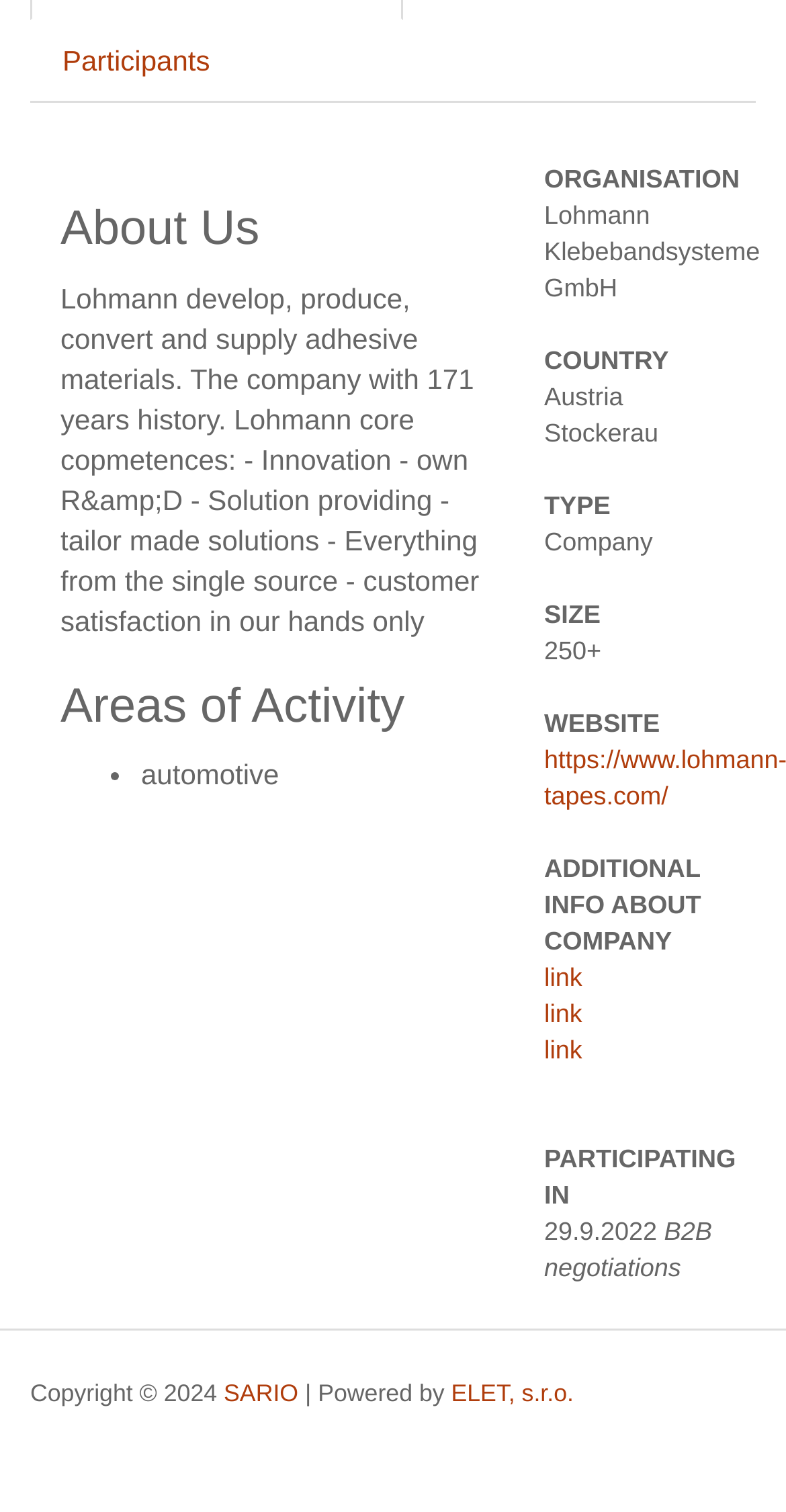What is the company's size?
Utilize the information in the image to give a detailed answer to the question.

The company's size can be found in the section 'SIZE' where it is written as '250+'.